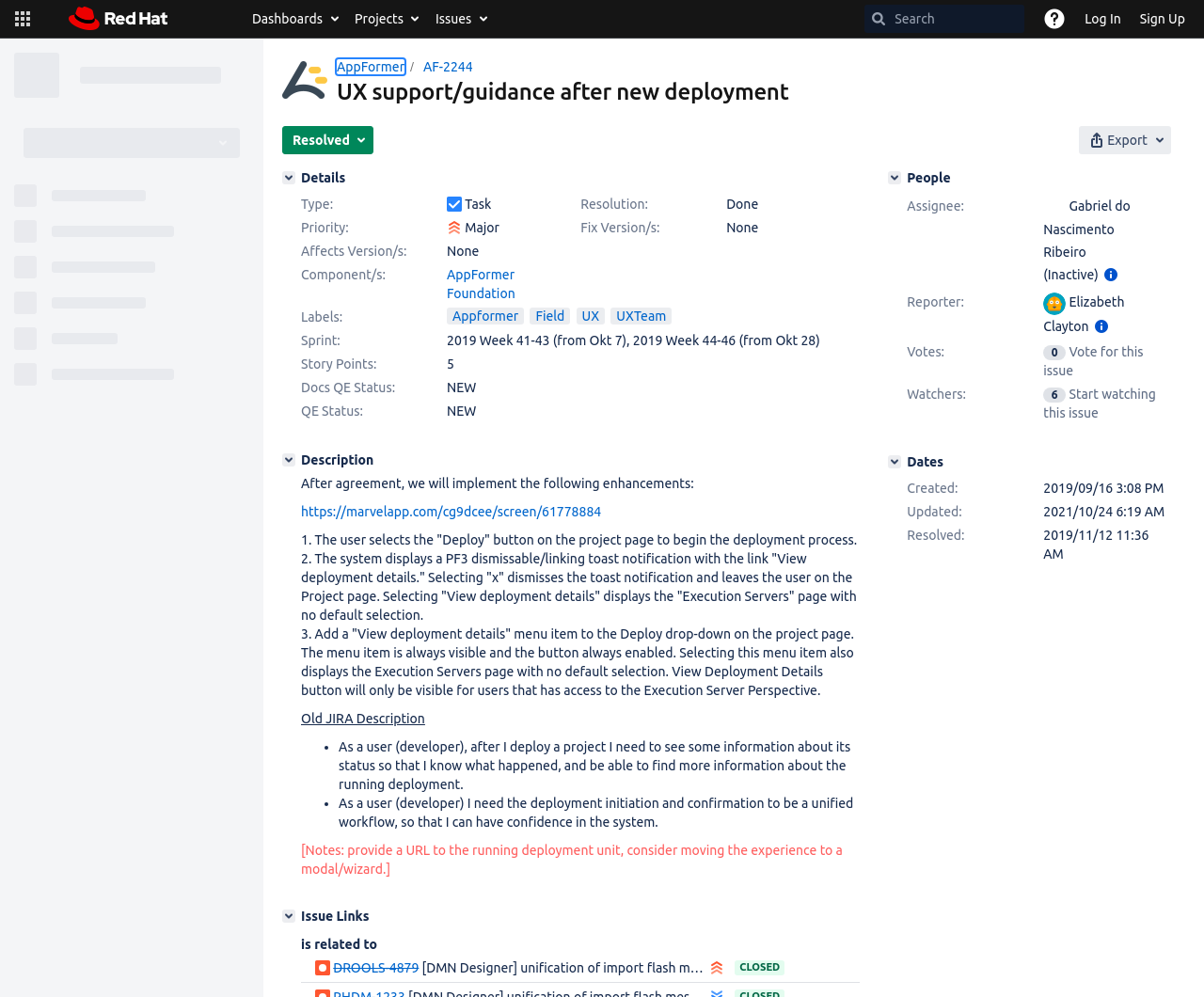Please identify the bounding box coordinates of the element that needs to be clicked to perform the following instruction: "View project details".

[0.28, 0.059, 0.336, 0.075]